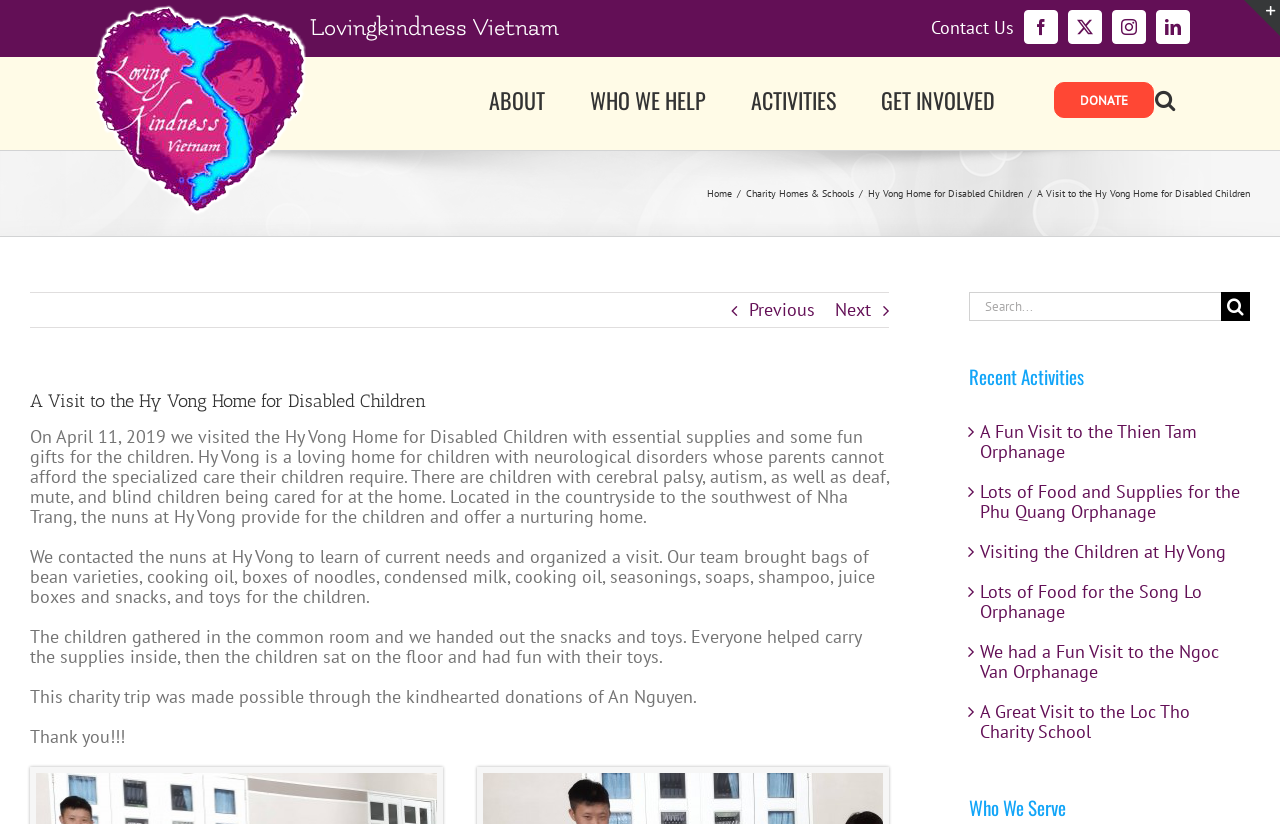Refer to the image and provide an in-depth answer to the question: 
What is the name of the charity organization?

The name of the charity organization can be found in the top-left corner of the webpage, where it says 'Lovingkindness Vietnam' in the navigation menu.